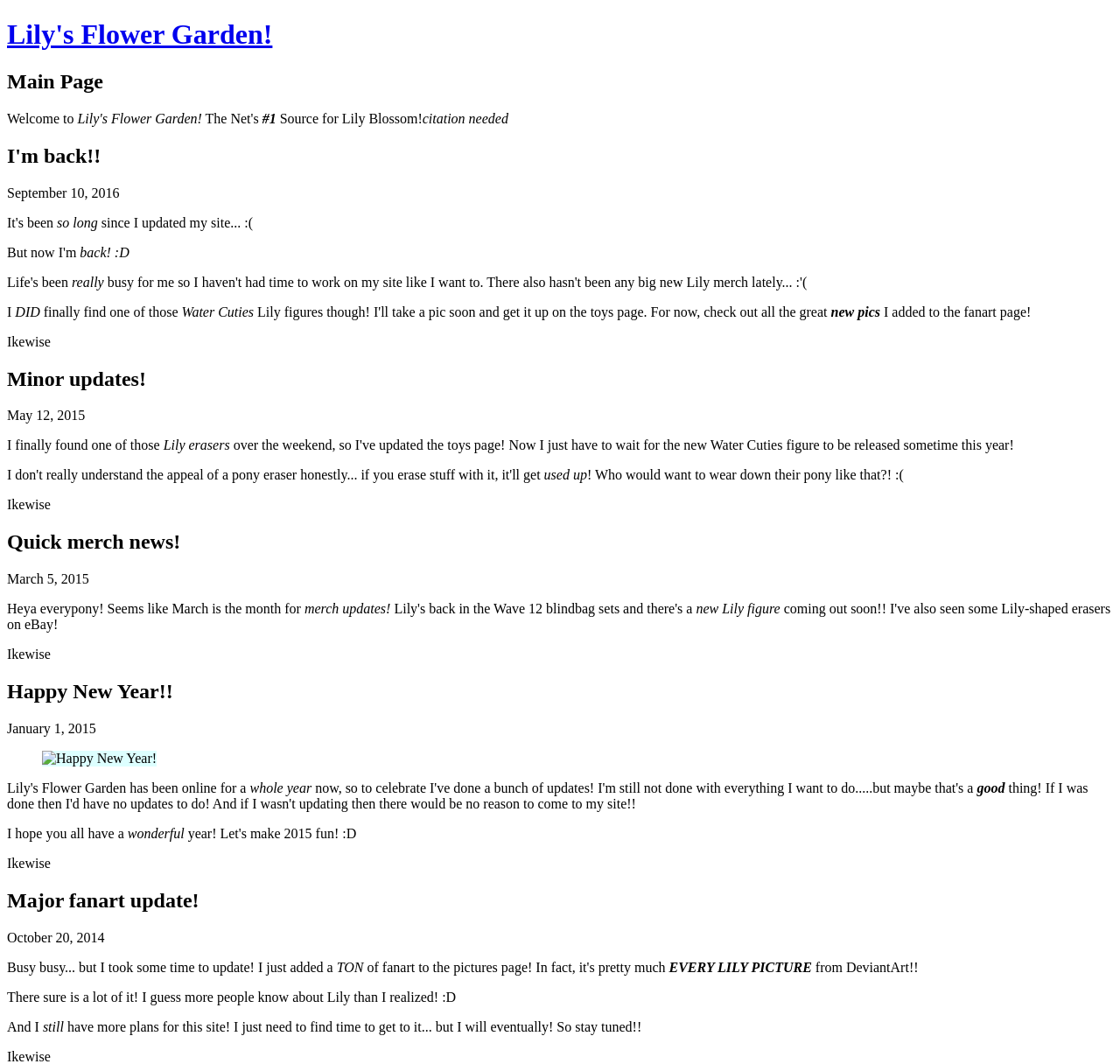What is the name of the flower garden?
Please answer the question with a single word or phrase, referencing the image.

Lily's Flower Garden!